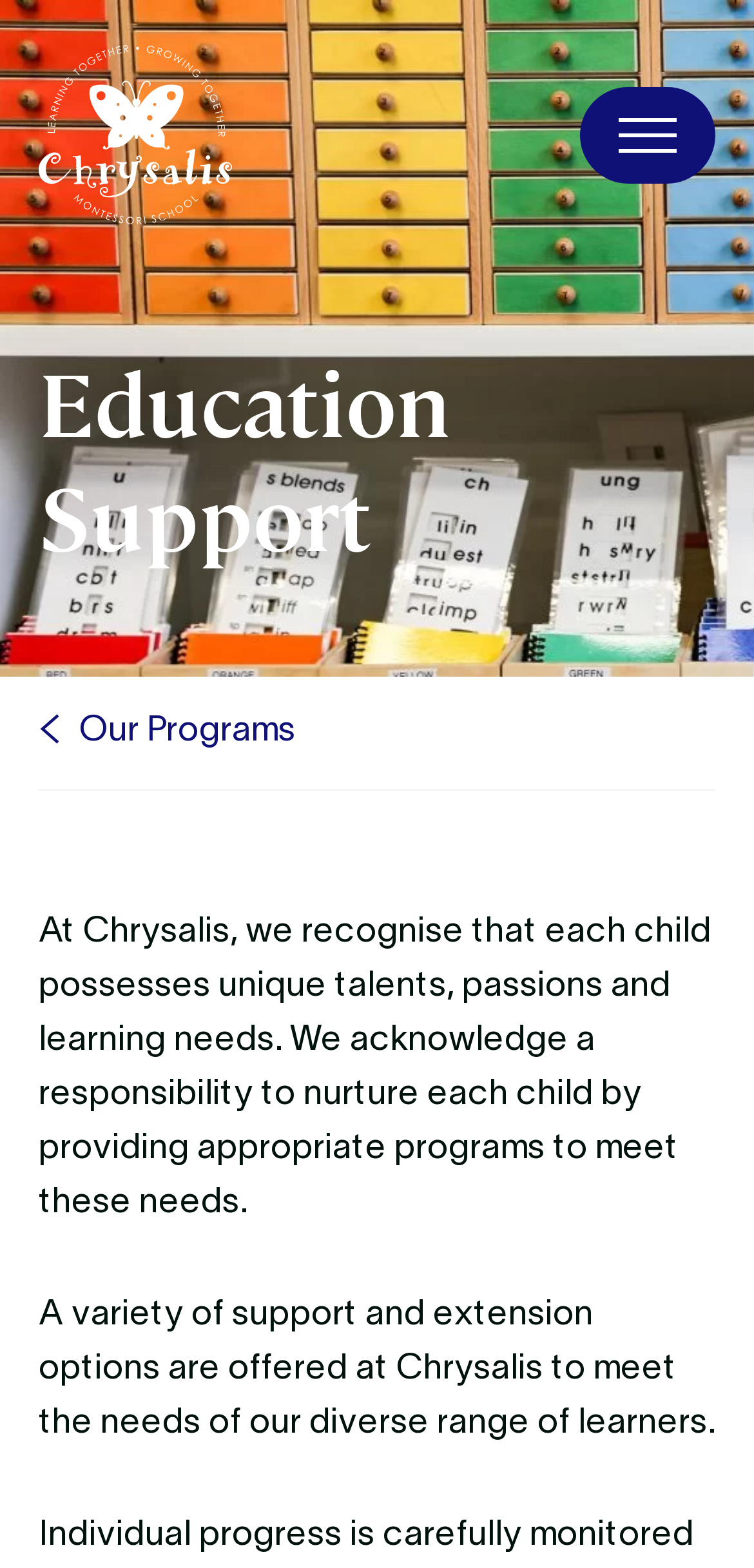Using the format (top-left x, top-left y, bottom-right x, bottom-right y), provide the bounding box coordinates for the described UI element. All values should be floating point numbers between 0 and 1: alt="logo image" aria-label="Logo image"

[0.051, 0.025, 0.308, 0.148]